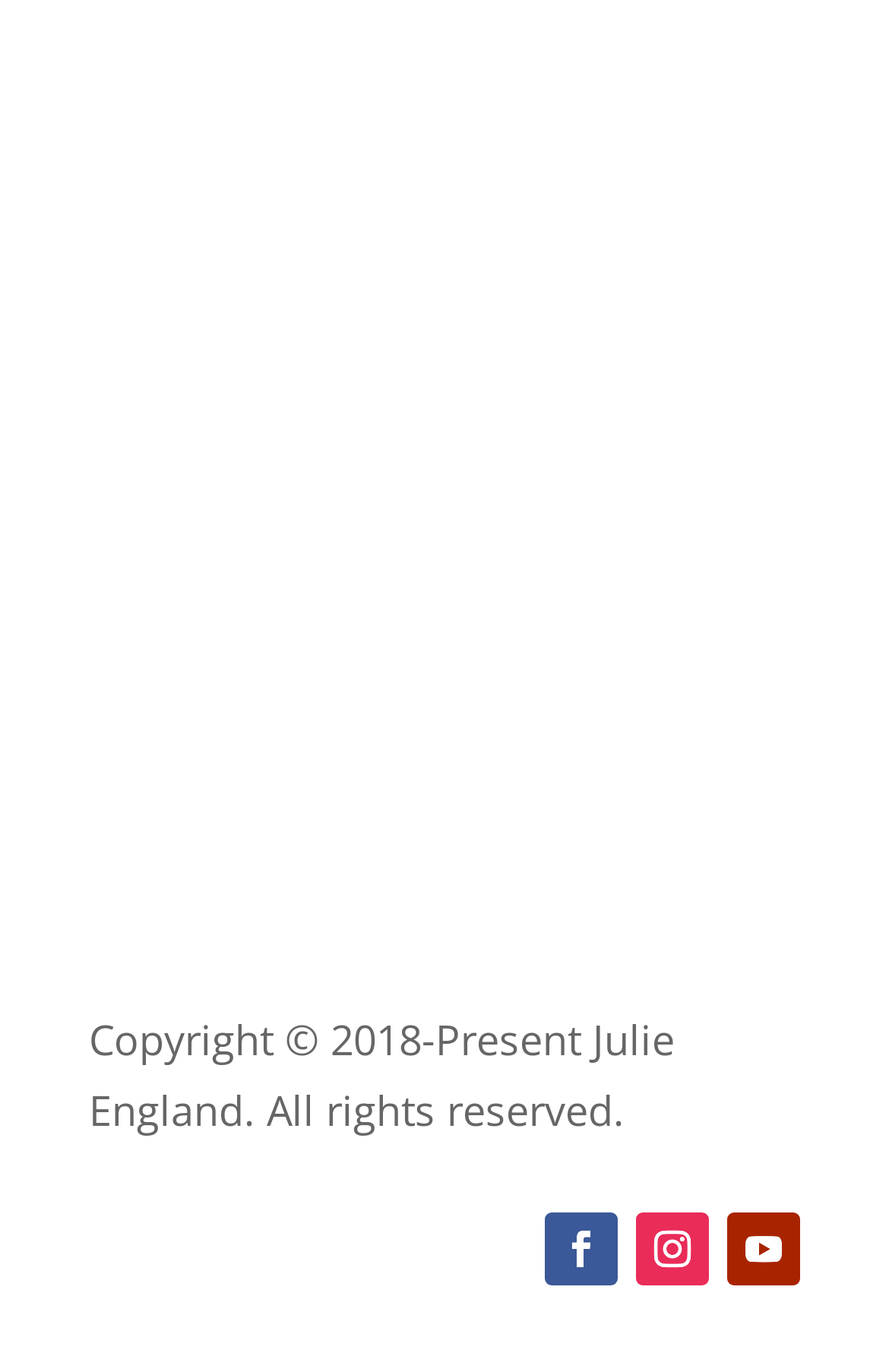Using the provided description Follow, find the bounding box coordinates for the UI element. Provide the coordinates in (top-left x, top-left y, bottom-right x, bottom-right y) format, ensuring all values are between 0 and 1.

[0.818, 0.884, 0.9, 0.937]